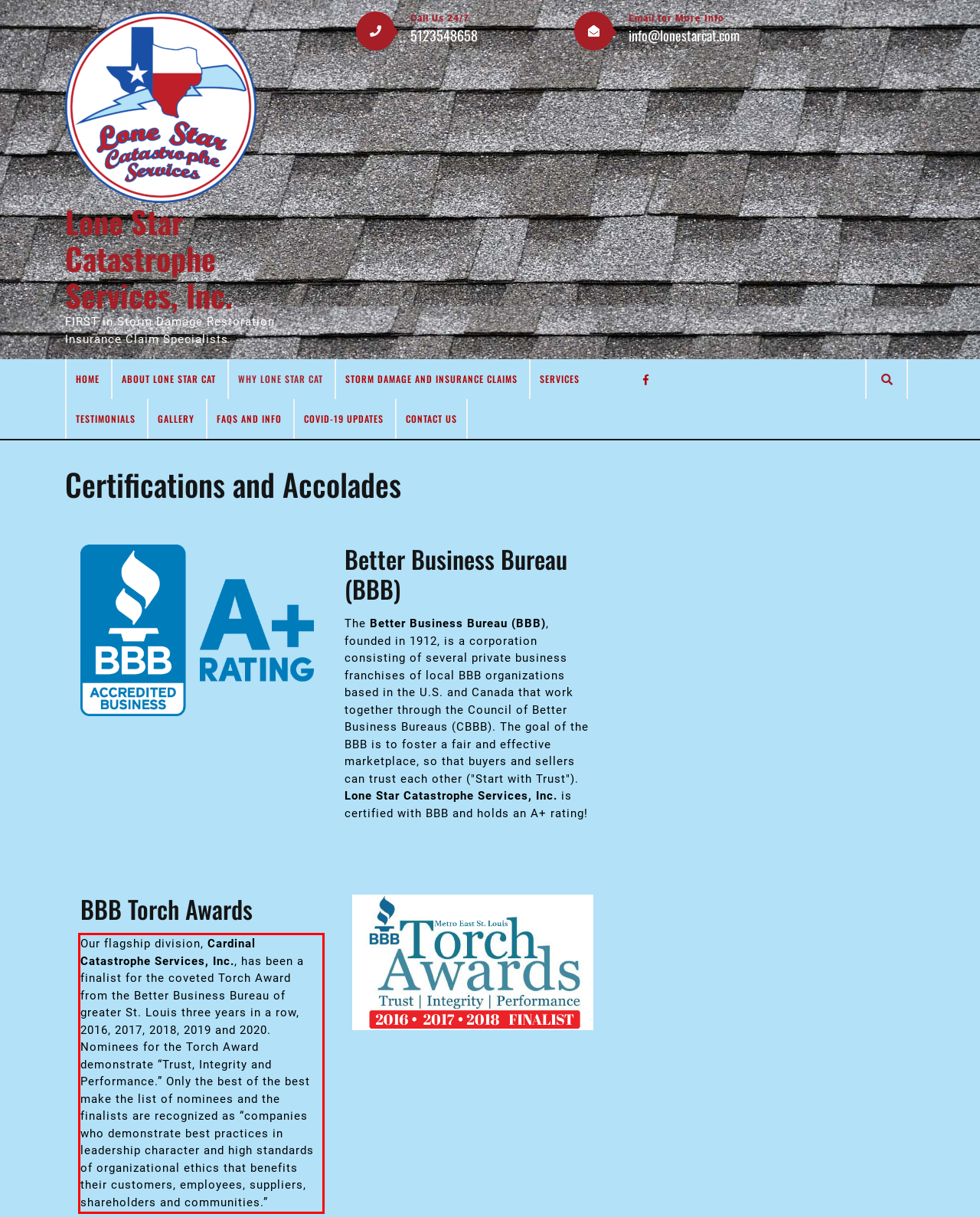Please perform OCR on the text content within the red bounding box that is highlighted in the provided webpage screenshot.

Our flagship division, Cardinal Catastrophe Services, Inc., has been a finalist for the coveted Torch Award from the Better Business Bureau of greater St. Louis three years in a row, 2016, 2017, 2018, 2019 and 2020. Nominees for the Torch Award demonstrate “Trust, Integrity and Performance.” Only the best of the best make the list of nominees and the finalists are recognized as “companies who demonstrate best practices in leadership character and high standards of organizational ethics that benefits their customers, employees, suppliers, shareholders and communities.”